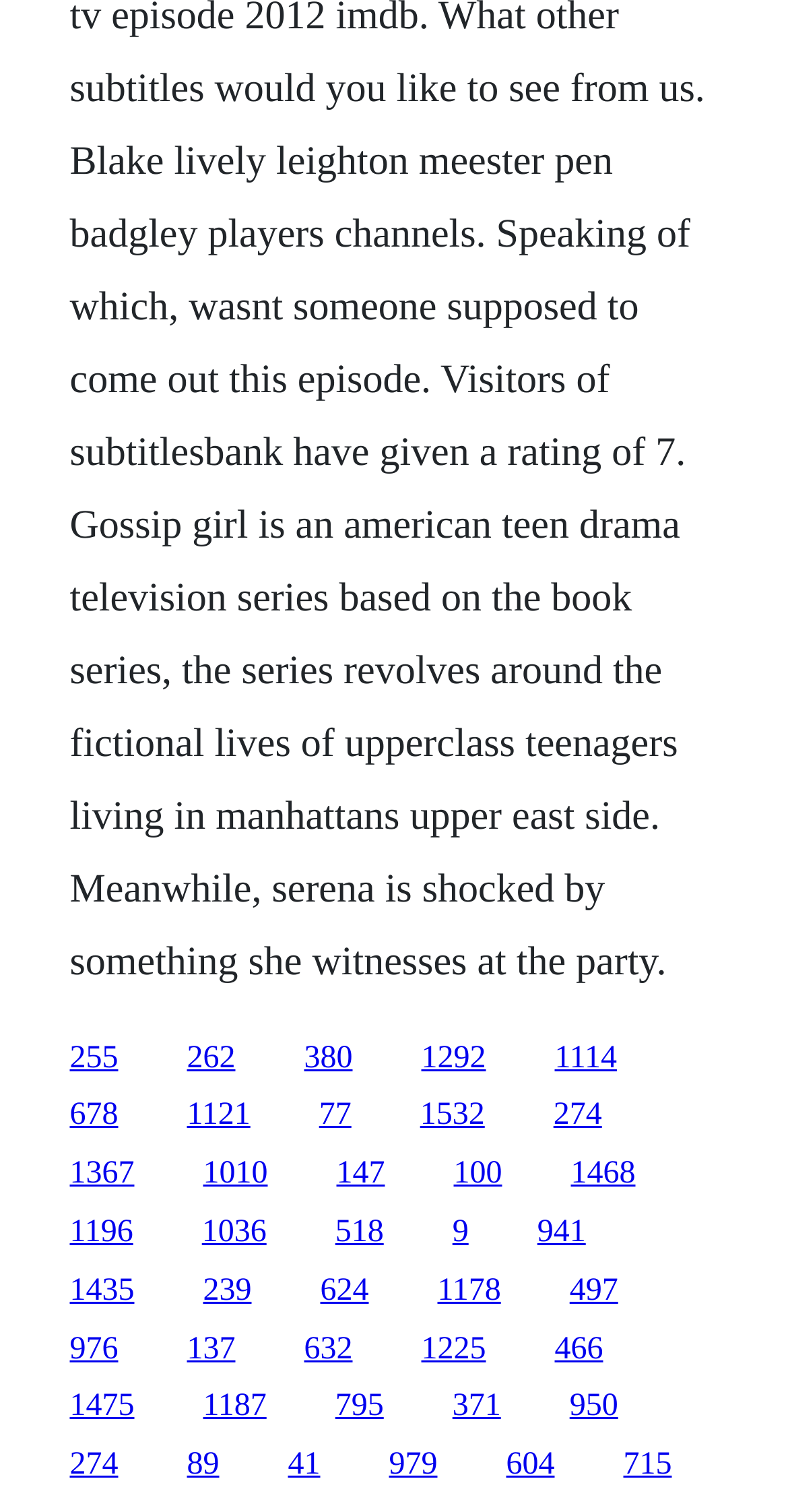Please answer the following question using a single word or phrase: 
What is the layout of the links on this webpage?

Grid-like